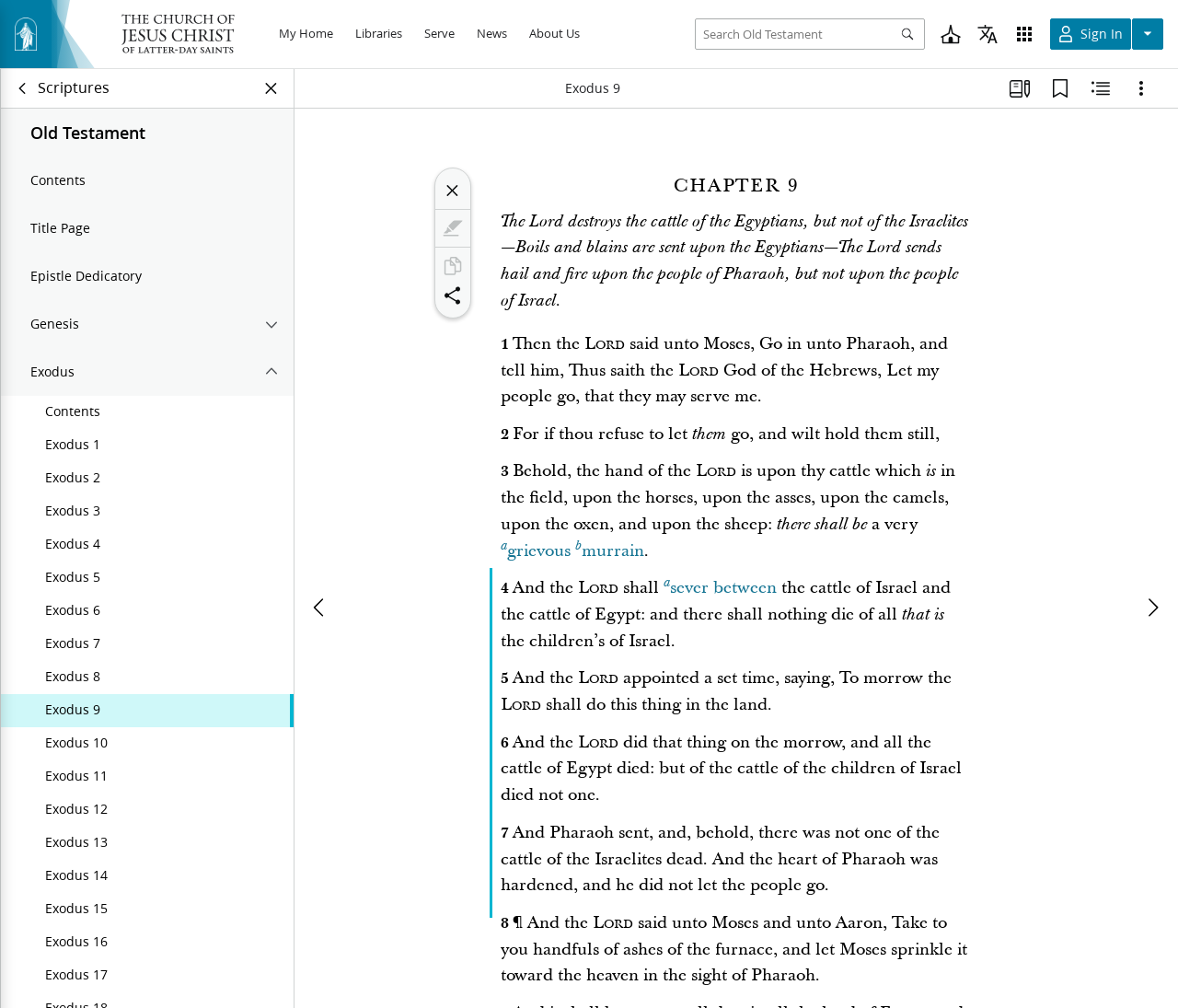Determine the coordinates of the bounding box that should be clicked to complete the instruction: "Find a Church". The coordinates should be represented by four float numbers between 0 and 1: [left, top, right, bottom].

[0.798, 0.023, 0.829, 0.045]